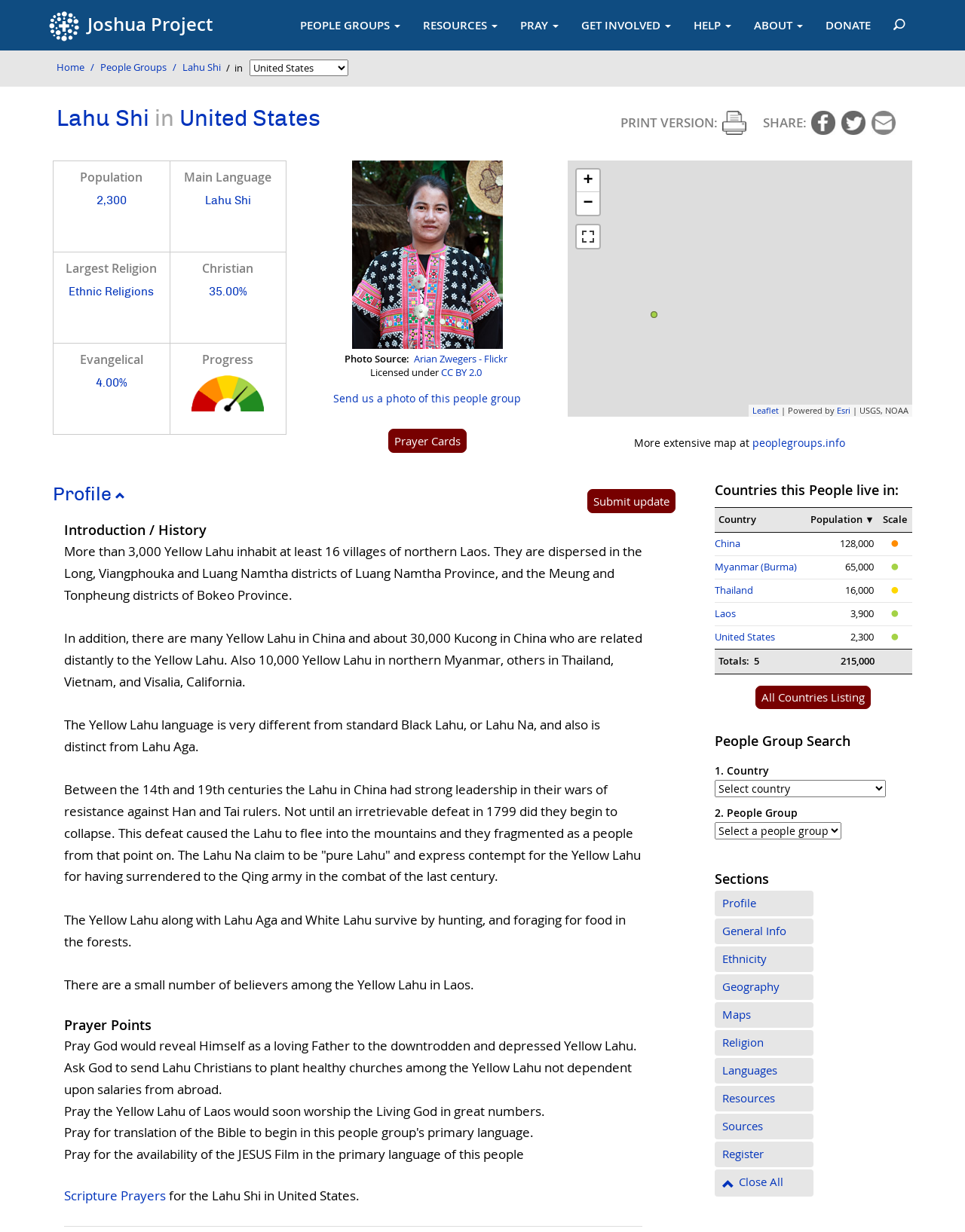Provide a thorough description of the webpage you see.

The webpage is about the Lahu Shi people group in the United States. At the top, there is a navigation menu with buttons for "PEOPLE GROUPS", "RESOURCES", "PRAY", "GET INVOLVED", "HELP", and "ABOUT". Next to the navigation menu, there is a link to "DONATE" and a search bar.

Below the navigation menu, there is a heading that reads "Lahu Shi in United States" with links to "Lahu Shi" and "United States". To the right of the heading, there are social media sharing links and a "PRINT VERSION" button.

On the left side of the page, there is a profile section with a photo of the Lahu Shi people, along with information about the population, main language, largest religion, and Christian and Evangelical percentages. There is also a progress gauge and a link to "Prayer Cards".

On the right side of the page, there is a map section with a zoom-in and zoom-out feature, as well as a link to view the map in fullscreen. The map is powered by Esri and USGS, NOAA.

Below the map, there is a section that lists countries where the Lahu Shi people live, including China and Myanmar (Burma), along with their population and scale.